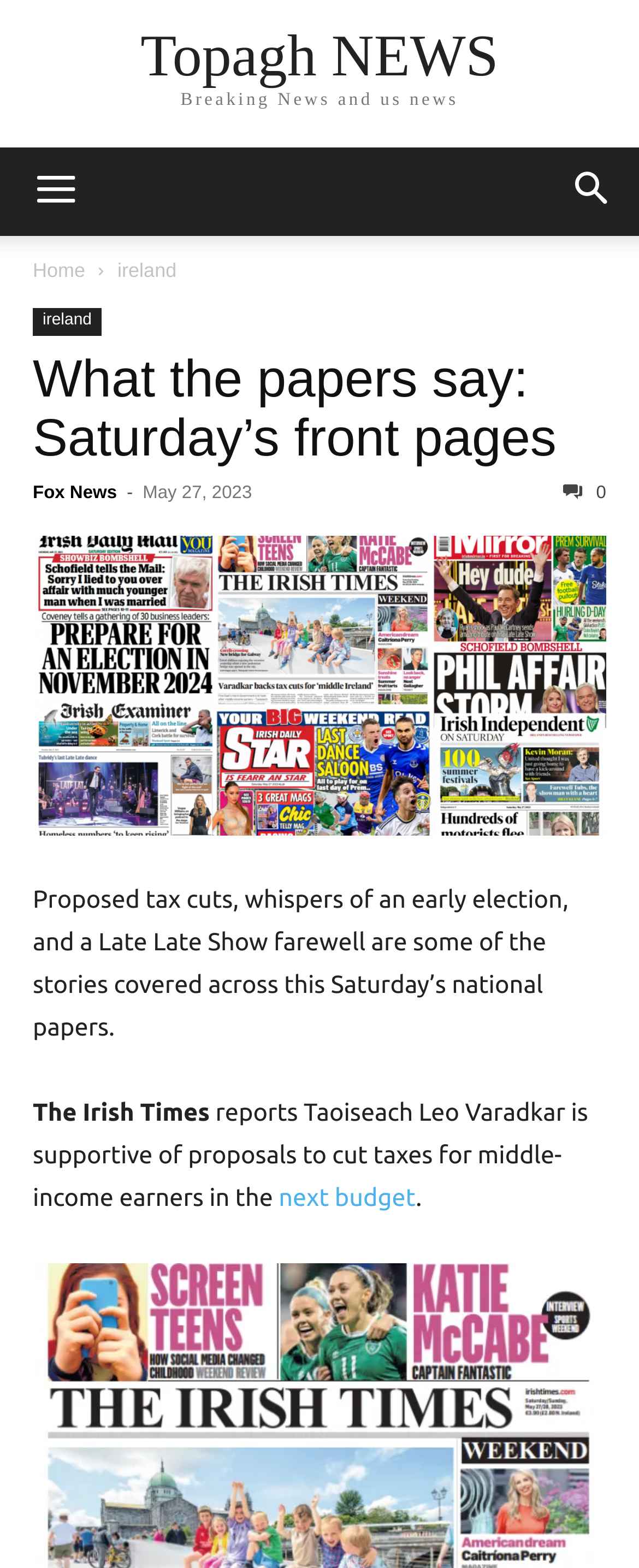Please answer the following question using a single word or phrase: 
What is the name of the TV show mentioned?

Late Late Show